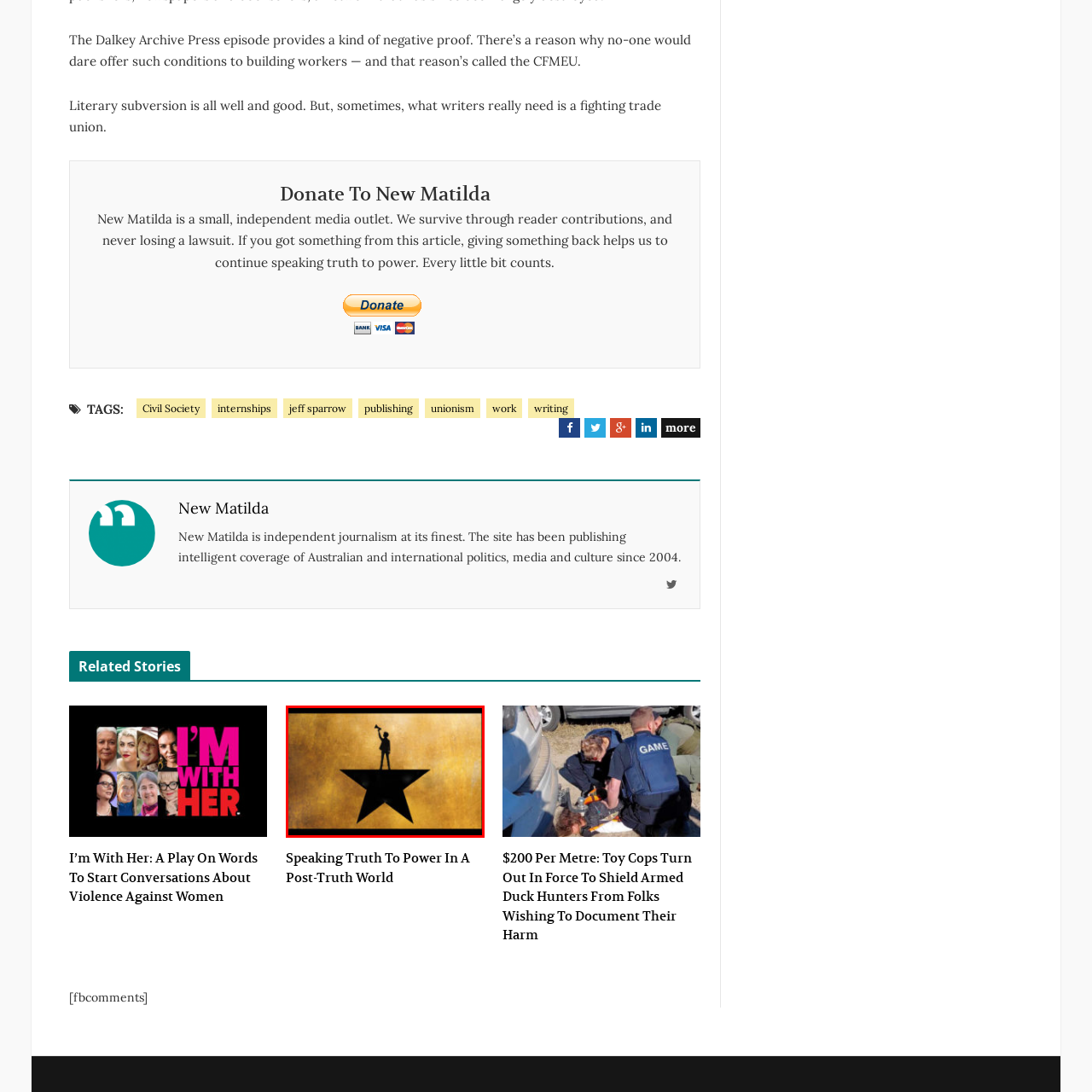View the image surrounded by the red border, What is the color of the background?
 Answer using a single word or phrase.

Gold-hued